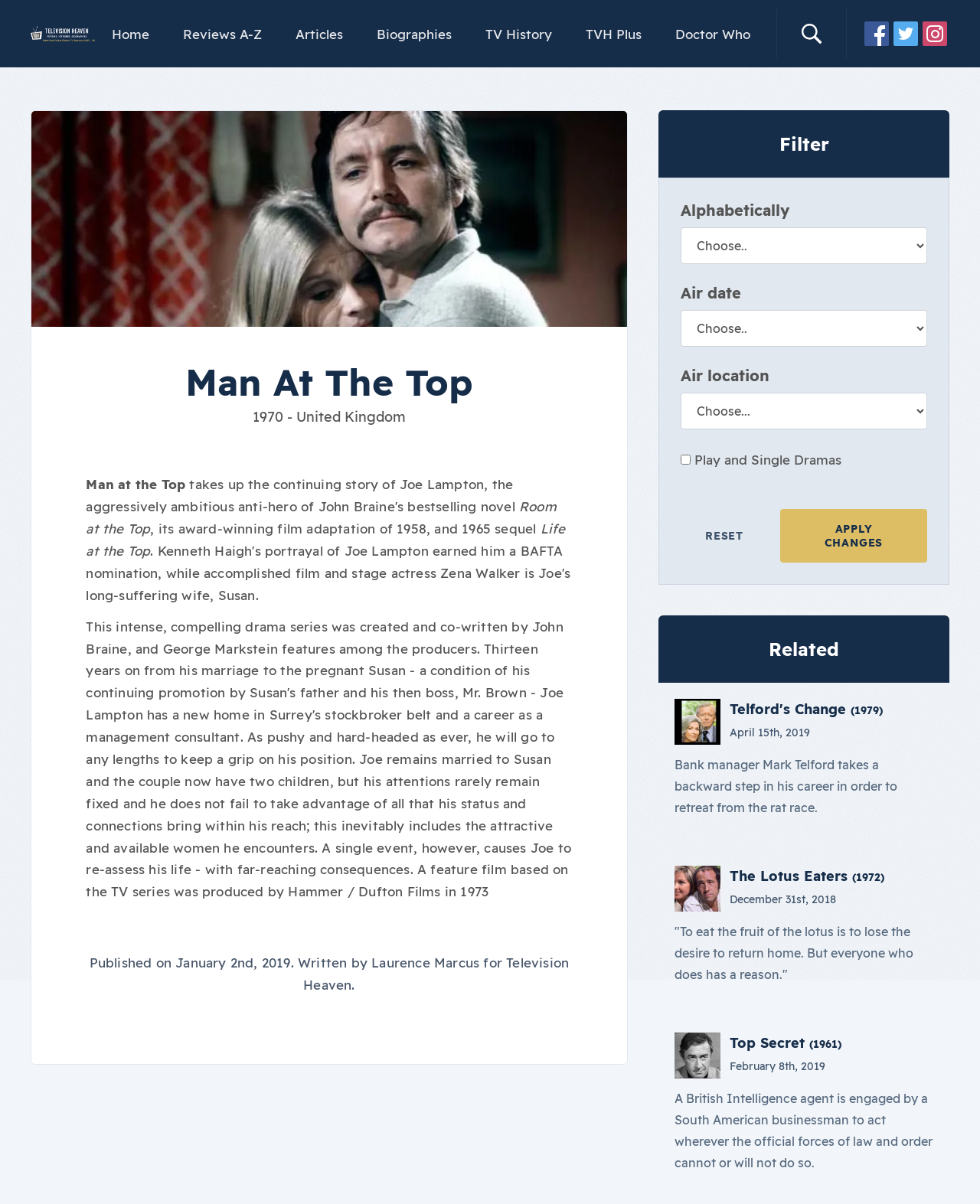Please find and provide the title of the webpage.

Man At The Top